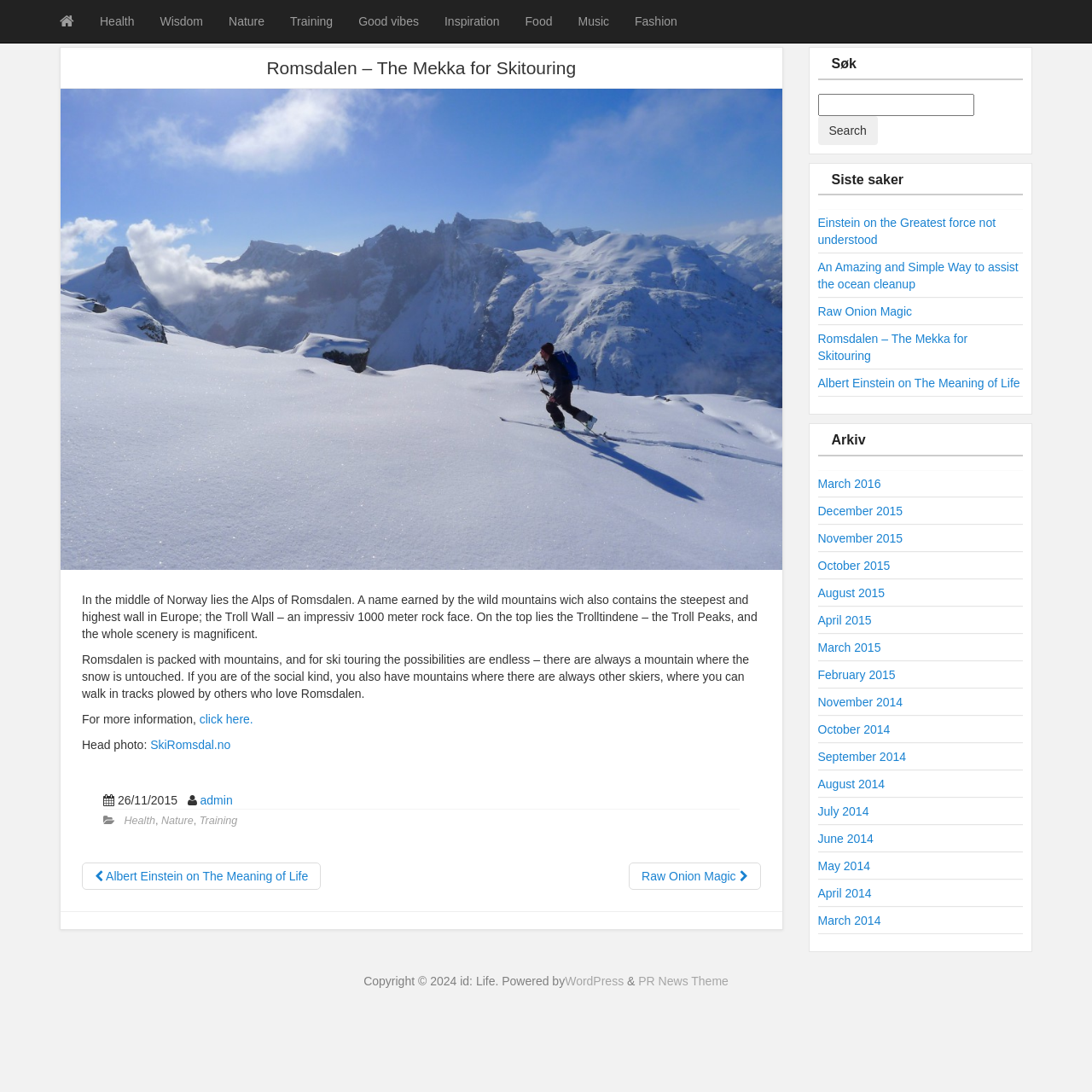Generate a detailed explanation of the webpage's features and information.

The webpage is about Romsdalen, a region in Norway known for its skiing opportunities, particularly ski touring. At the top of the page, there is a row of links to various categories, including Health, Wisdom, Nature, Training, Good vibes, Inspiration, Food, Music, and Fashion. Below this row, there is a heading that reads "Romsdalen – The Mekka for Skitouring" followed by a brief description of the region, highlighting its unique features, such as the Troll Wall, a 1000-meter rock face, and the endless possibilities for ski touring.

The main content of the page is divided into three sections. The first section describes Romsdalen's mountains and ski touring opportunities, with two paragraphs of text. The second section has a link to more information and a photo credit. The third section has a date, "26/11/2015", followed by a link to "admin" and a list of categories, including Health, Nature, and Training.

On the right side of the page, there are several sections, including a search bar, a list of recent posts, an archive section, and a copyright notice at the bottom. The recent posts section has links to several articles, including "Einstein on the Greatest force not understood" and "Raw Onion Magic". The archive section has links to posts from various months and years, dating back to 2014.